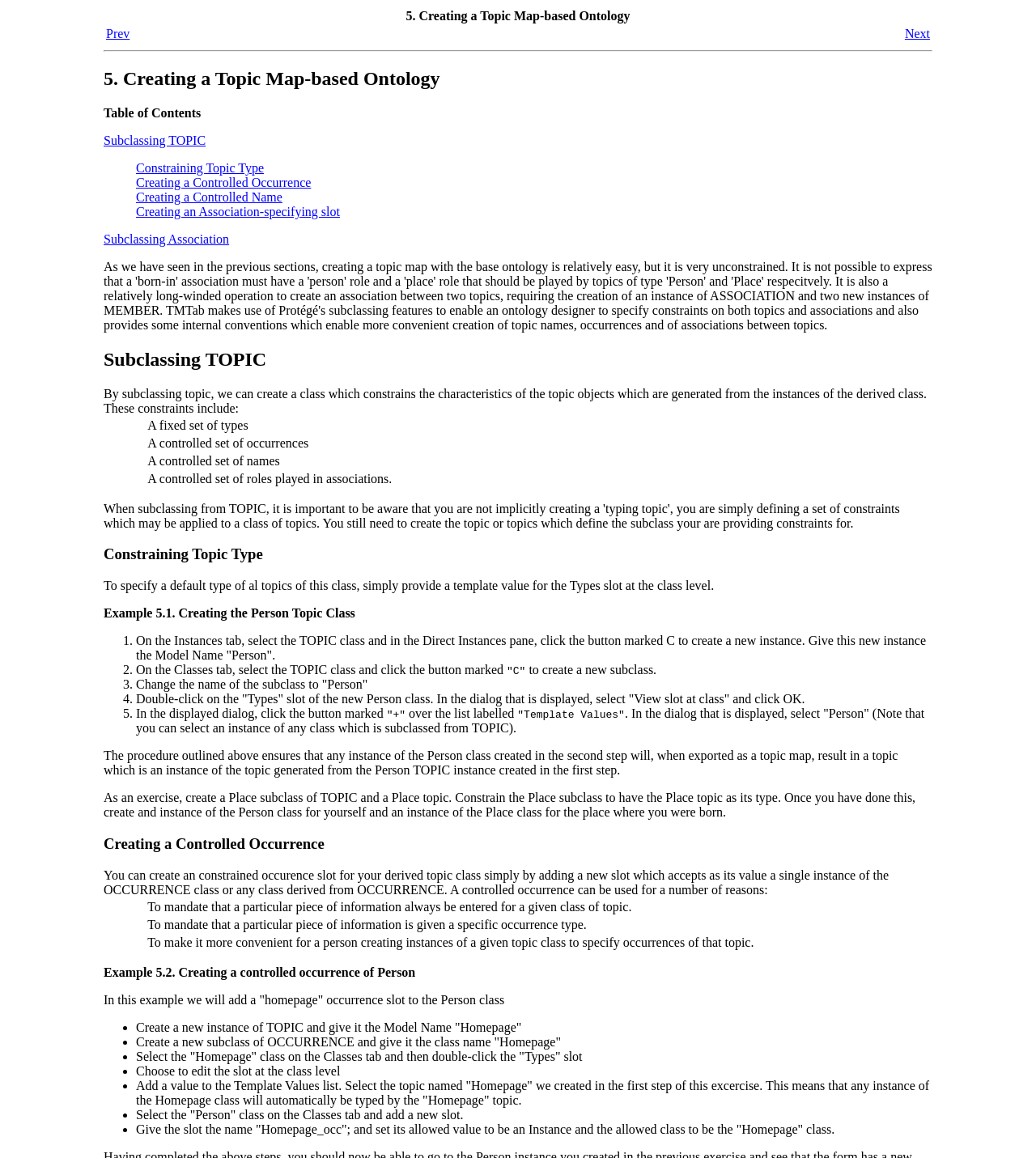Find the bounding box coordinates of the clickable area that will achieve the following instruction: "click Constraining Topic Type".

[0.131, 0.139, 0.255, 0.151]